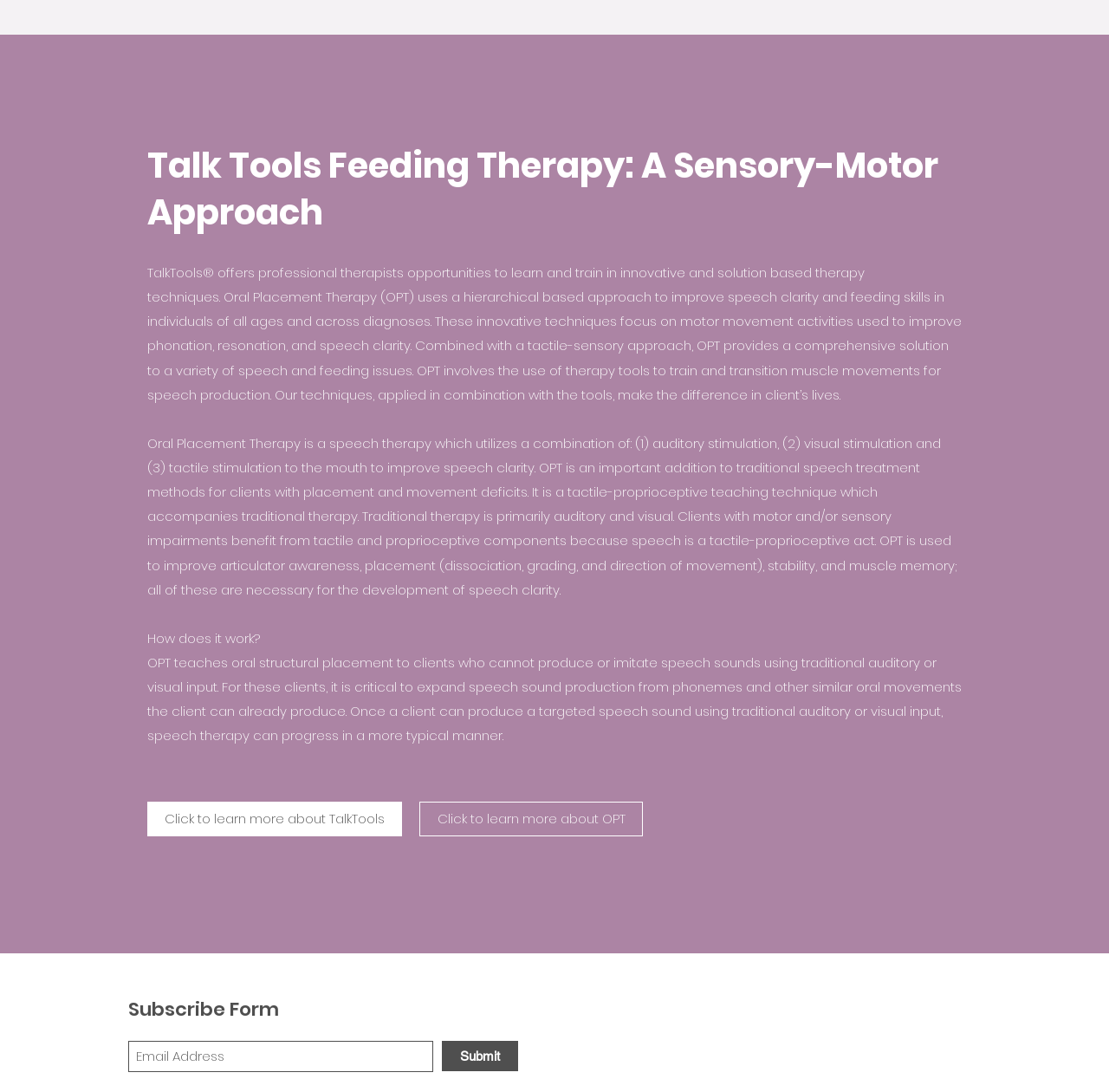What is Oral Placement Therapy?
Look at the image and answer with only one word or phrase.

Speech therapy technique